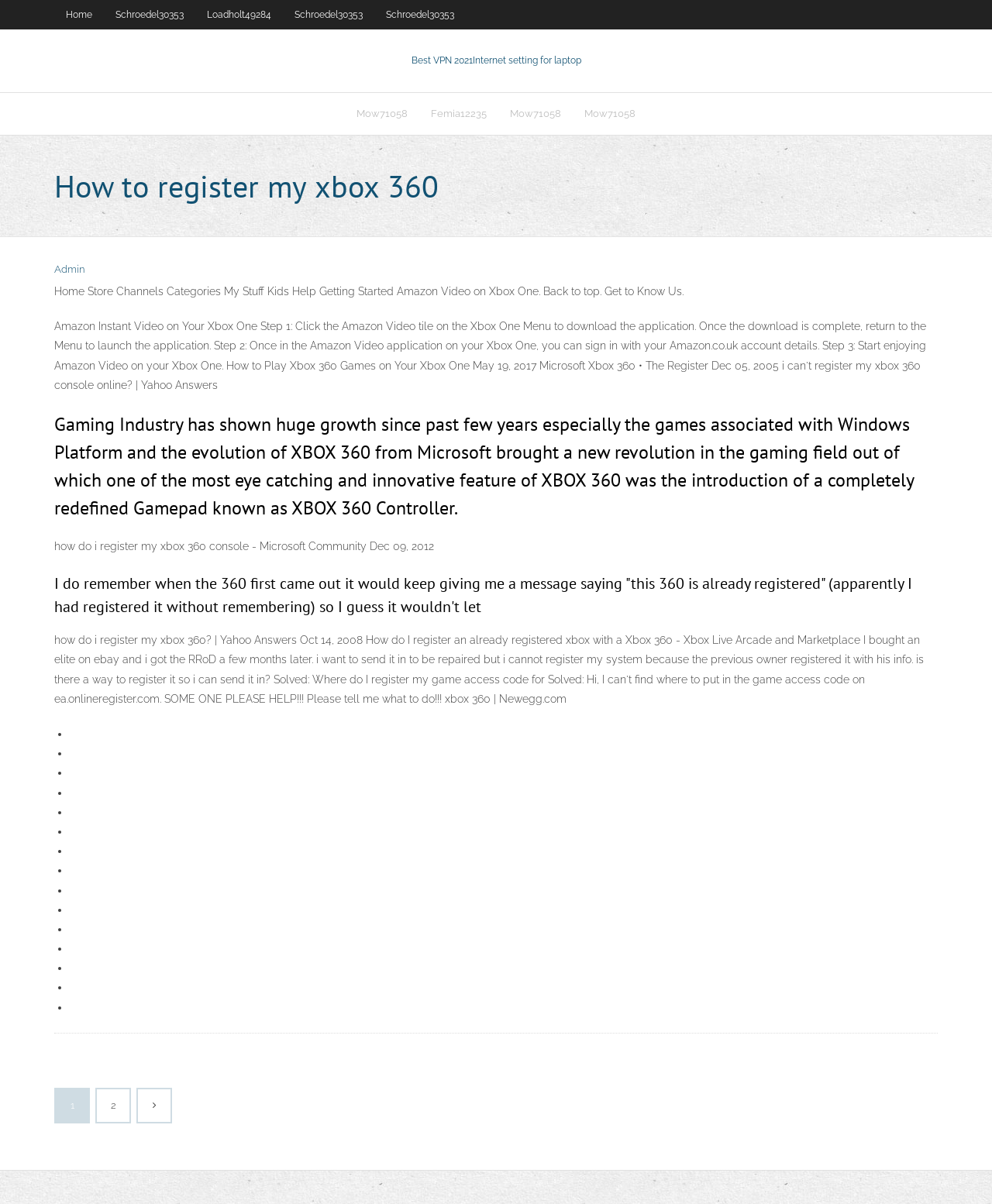Please identify the bounding box coordinates of the area I need to click to accomplish the following instruction: "Click on the 'Best VPN 2021Internet setting for laptop' link".

[0.414, 0.045, 0.586, 0.054]